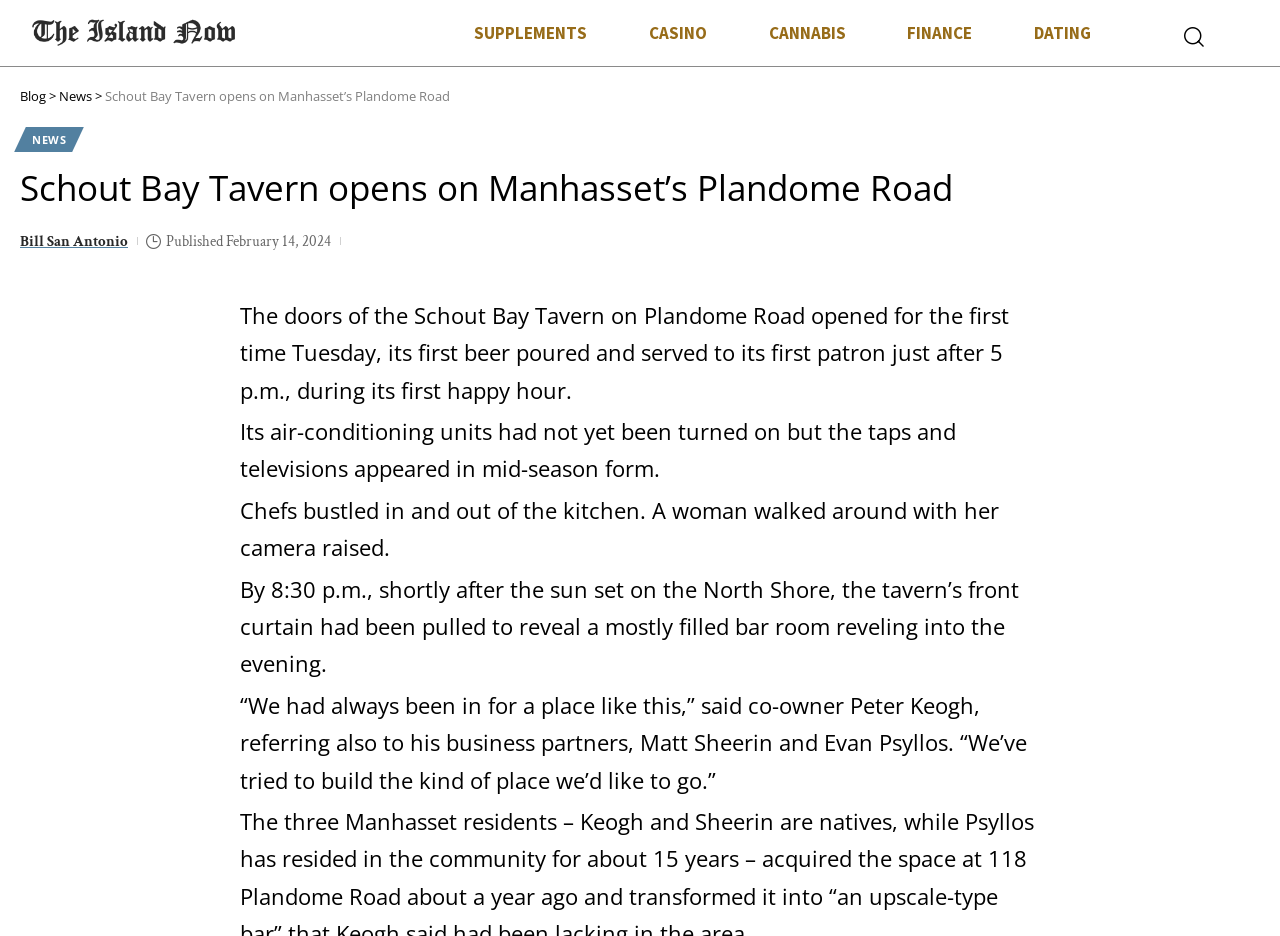Locate the bounding box coordinates of the element's region that should be clicked to carry out the following instruction: "Visit the 'NEWS' section". The coordinates need to be four float numbers between 0 and 1, i.e., [left, top, right, bottom].

[0.016, 0.135, 0.061, 0.162]